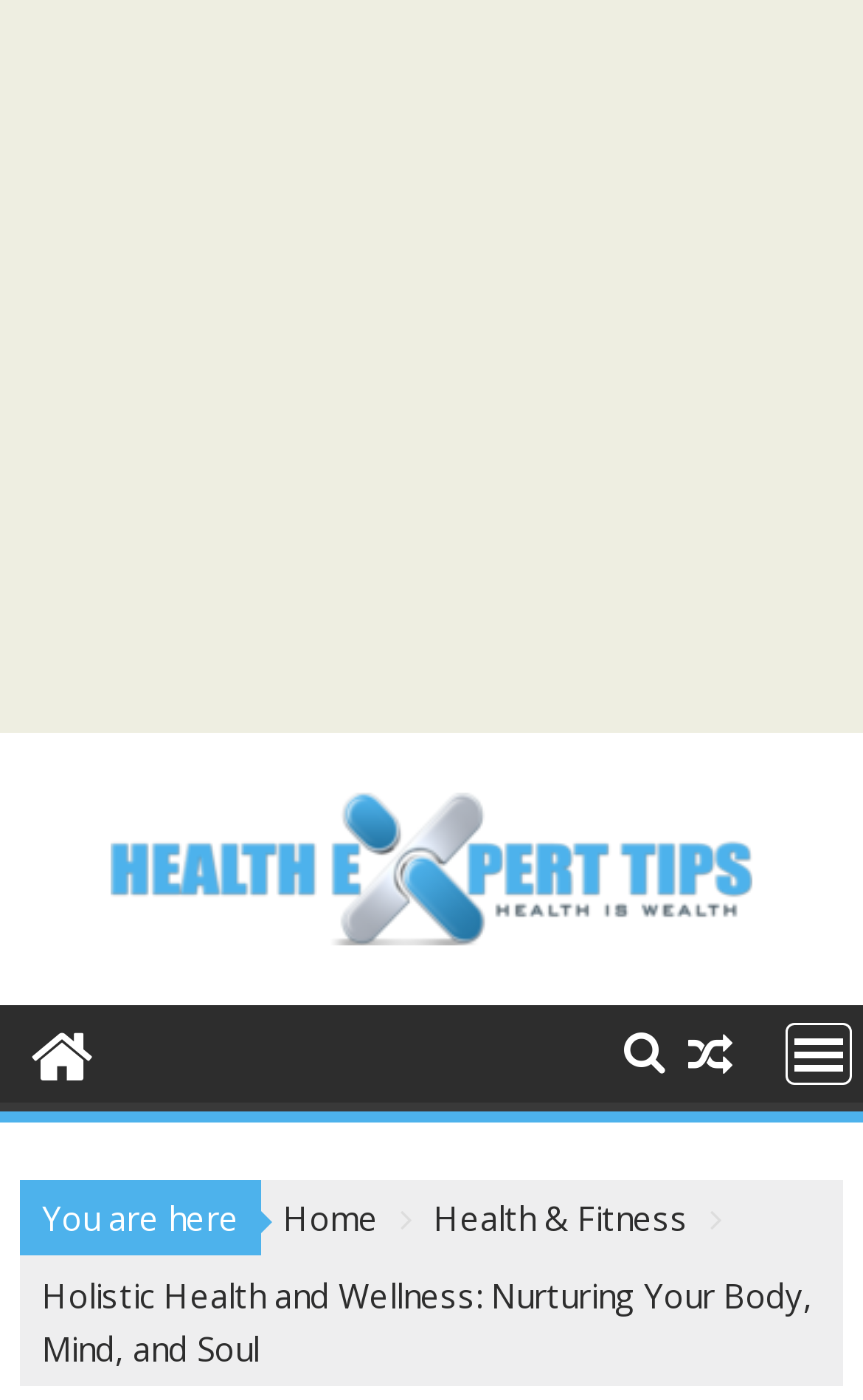Given the description "MENU", determine the bounding box of the corresponding UI element.

[0.91, 0.731, 0.987, 0.775]